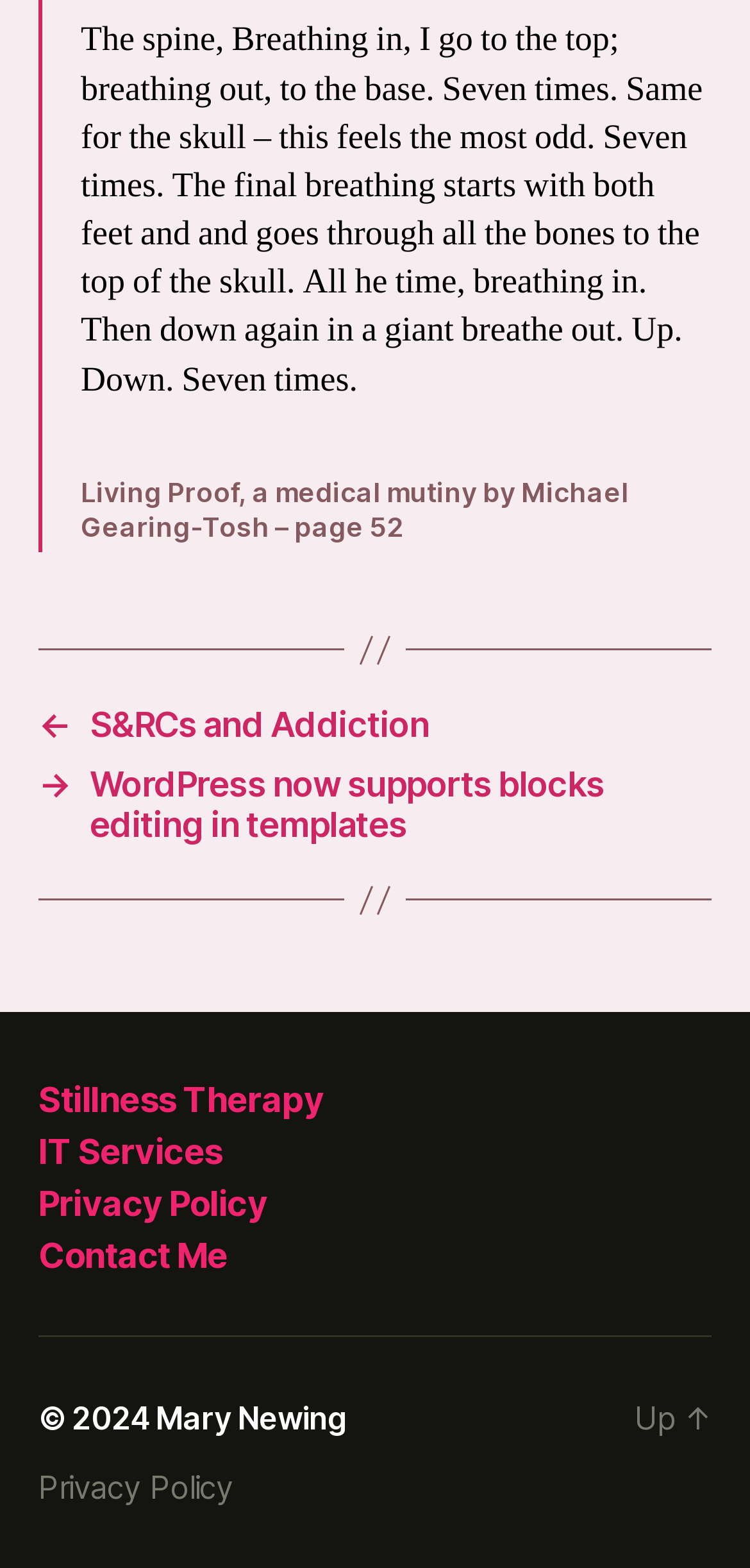What is the name of the therapy mentioned in the webpage? 
Please craft a detailed and exhaustive response to the question.

The answer can be found in the link element with the text 'Stillness Therapy'. This link is located in the footer section of the webpage, suggesting that it is a type of therapy.